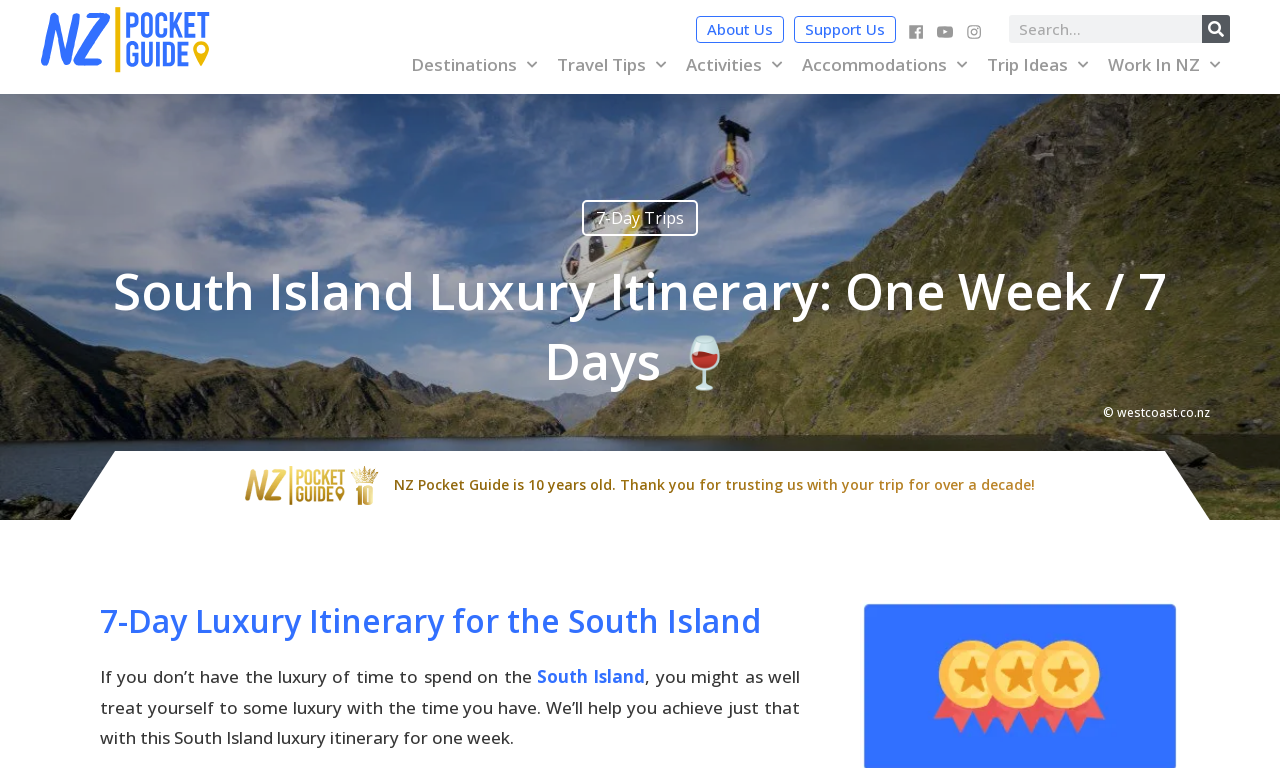Identify the bounding box coordinates of the element that should be clicked to fulfill this task: "Plan a 7-Day Trip". The coordinates should be provided as four float numbers between 0 and 1, i.e., [left, top, right, bottom].

[0.455, 0.26, 0.545, 0.308]